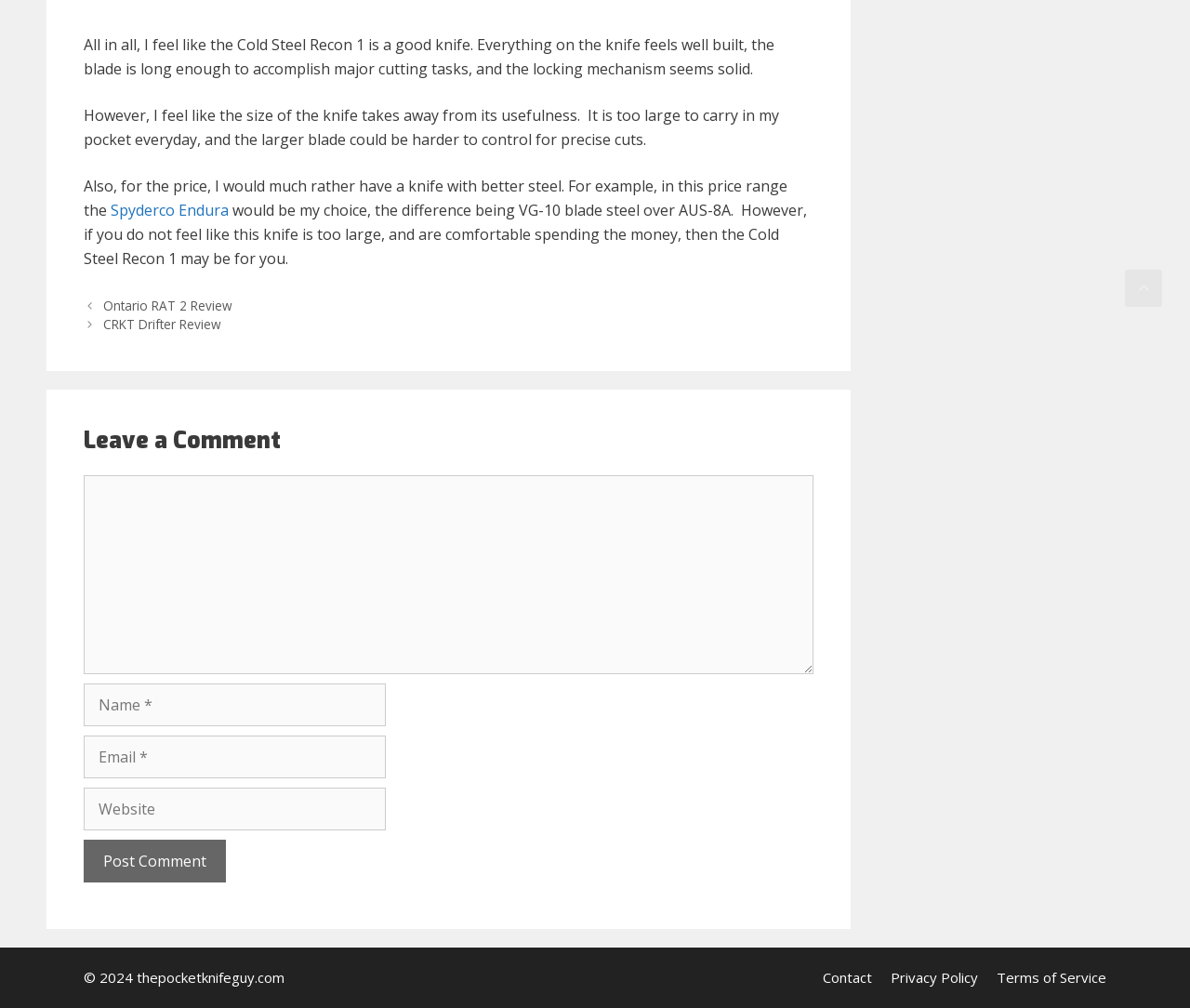Kindly determine the bounding box coordinates of the area that needs to be clicked to fulfill this instruction: "Enter your name in the 'Name' field".

[0.07, 0.678, 0.324, 0.721]